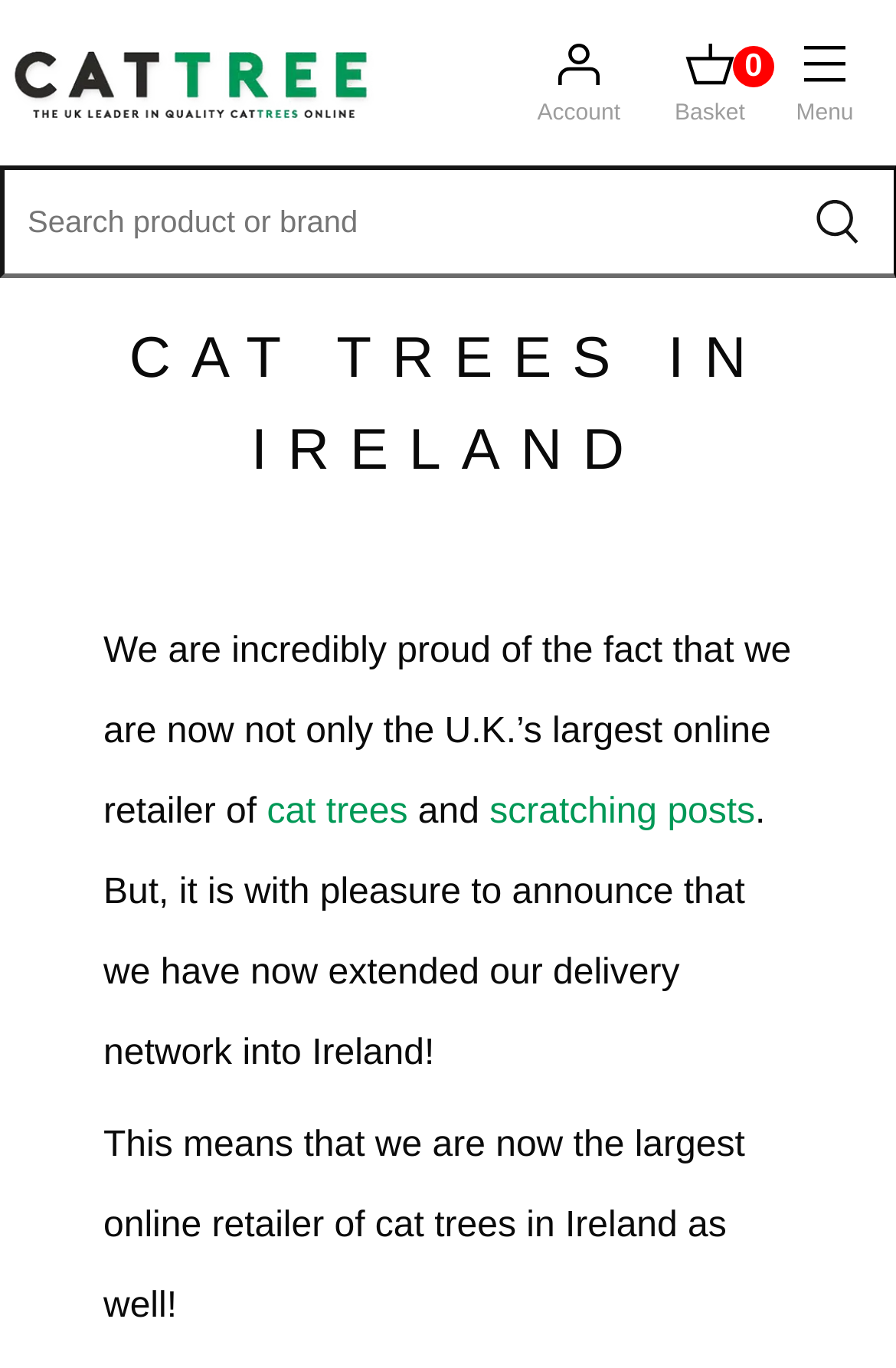Answer the question with a brief word or phrase:
What is the purpose of the textbox?

Search product or brand